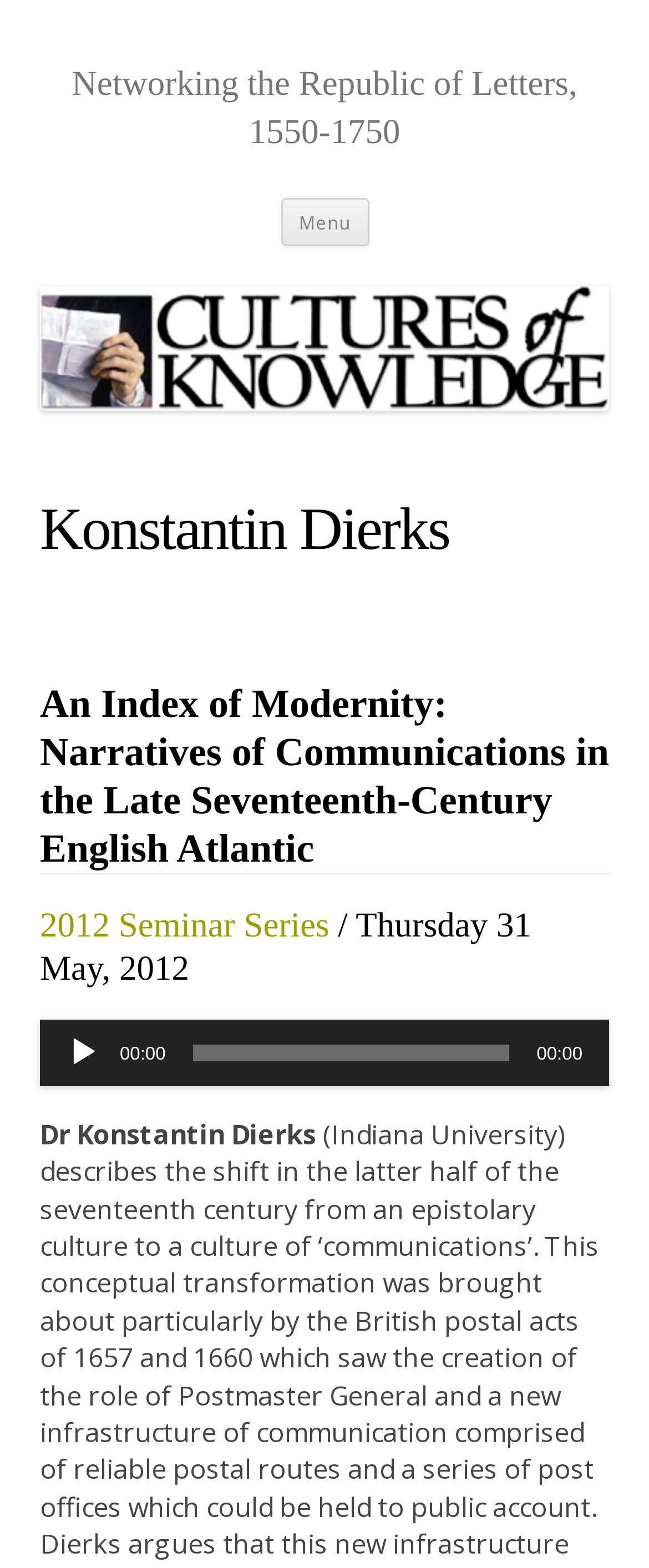Given the element description value="Subscribe Now!", specify the bounding box coordinates of the corresponding UI element in the format (top-left x, top-left y, bottom-right x, bottom-right y). All values must be between 0 and 1.

None